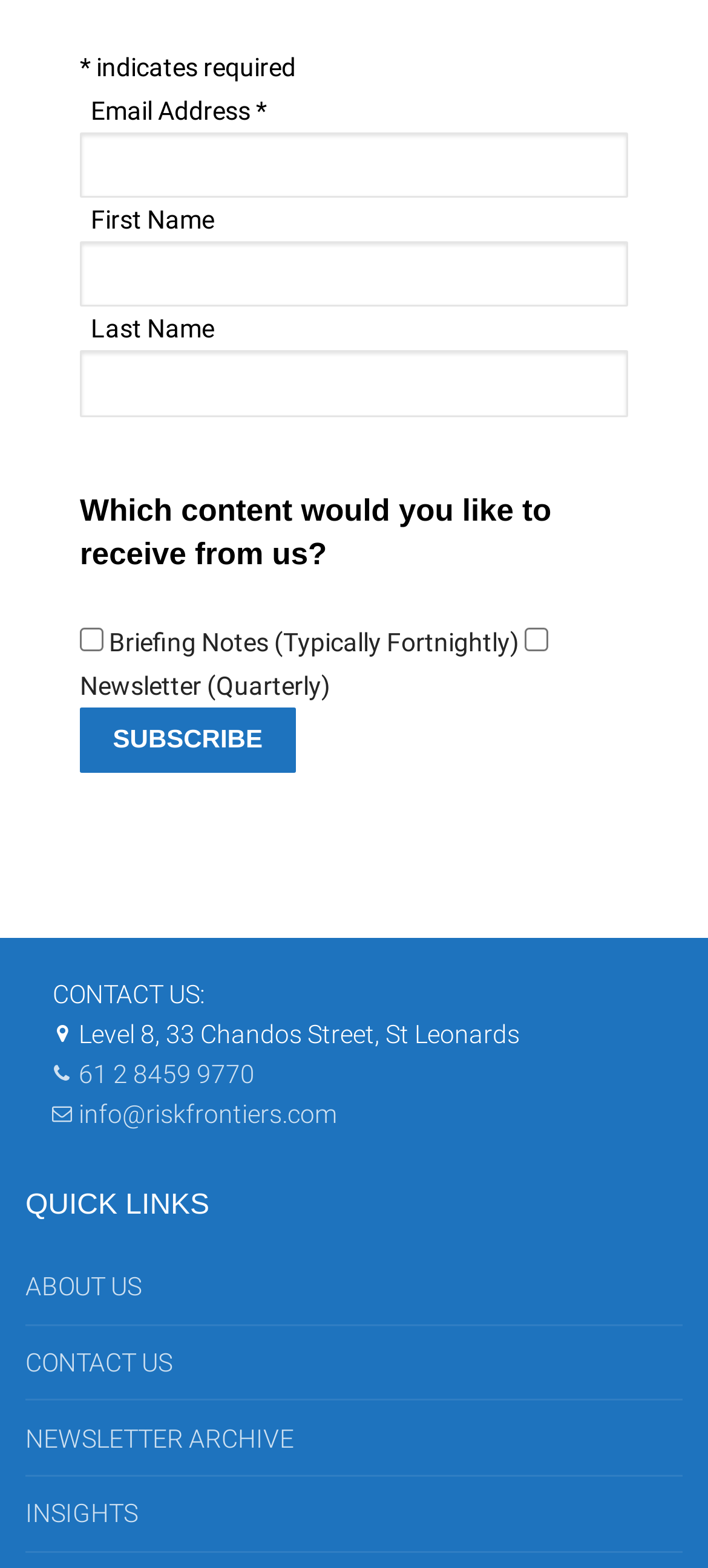Find the bounding box coordinates of the element you need to click on to perform this action: 'Input last name'. The coordinates should be represented by four float values between 0 and 1, in the format [left, top, right, bottom].

[0.113, 0.224, 0.887, 0.266]